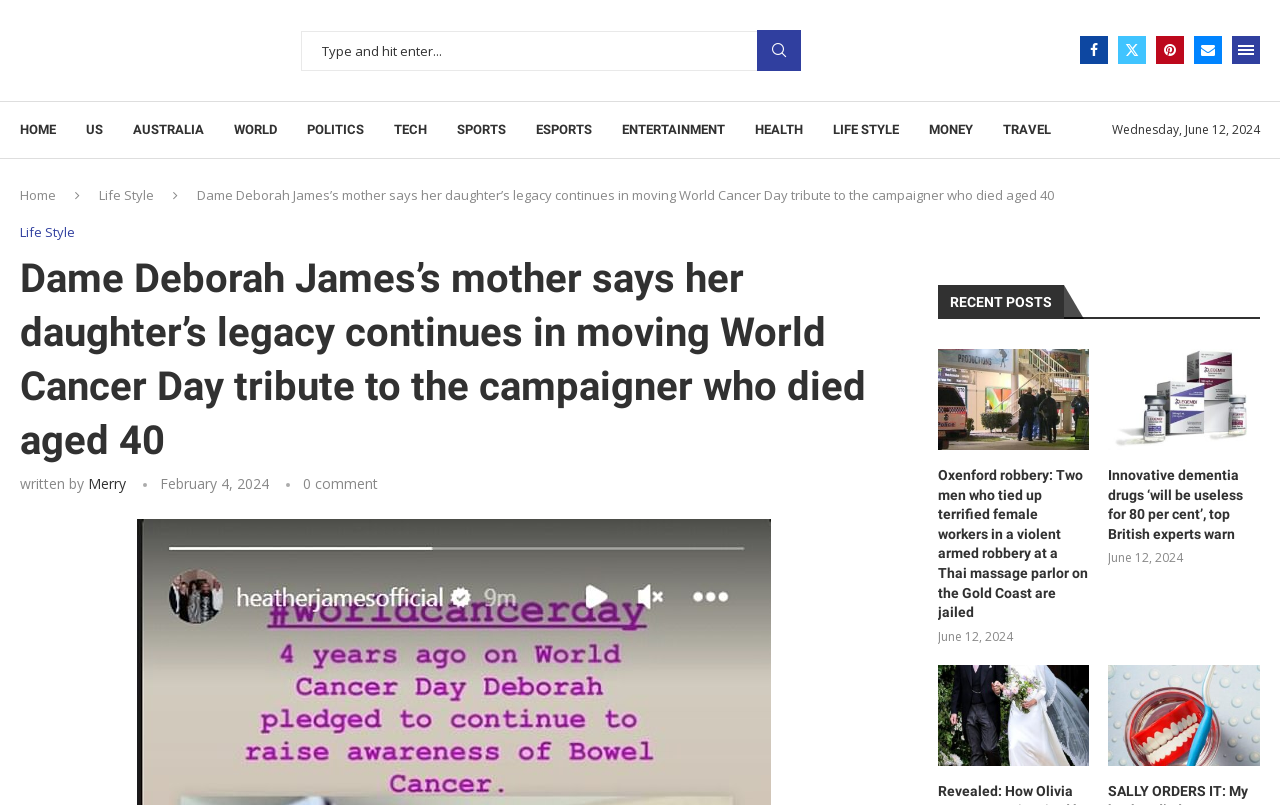Identify the bounding box coordinates for the element you need to click to achieve the following task: "Go to Facebook". Provide the bounding box coordinates as four float numbers between 0 and 1, in the form [left, top, right, bottom].

[0.844, 0.045, 0.866, 0.08]